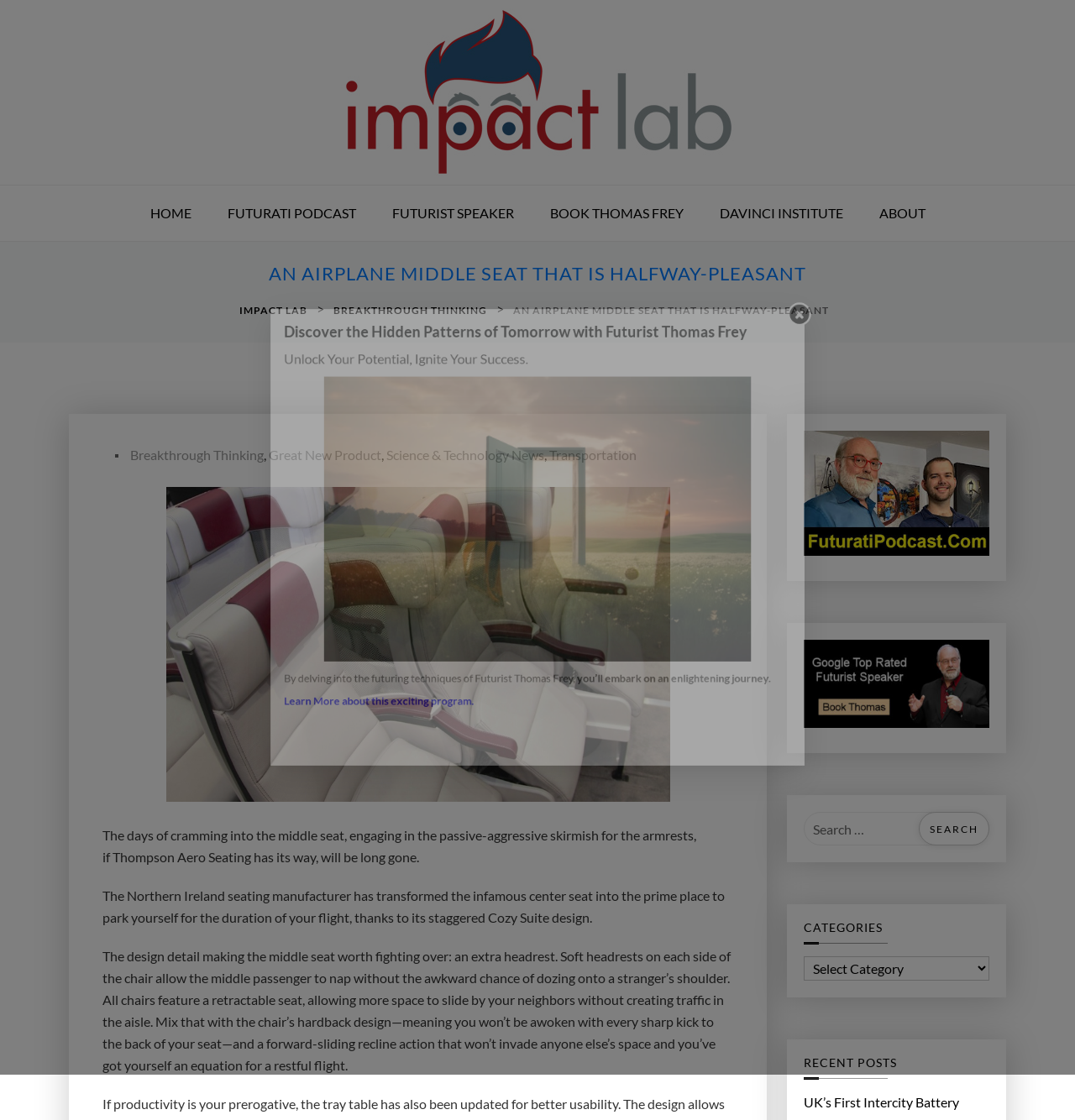Please determine the bounding box coordinates of the section I need to click to accomplish this instruction: "Click on the 'HOME' link".

[0.124, 0.166, 0.193, 0.215]